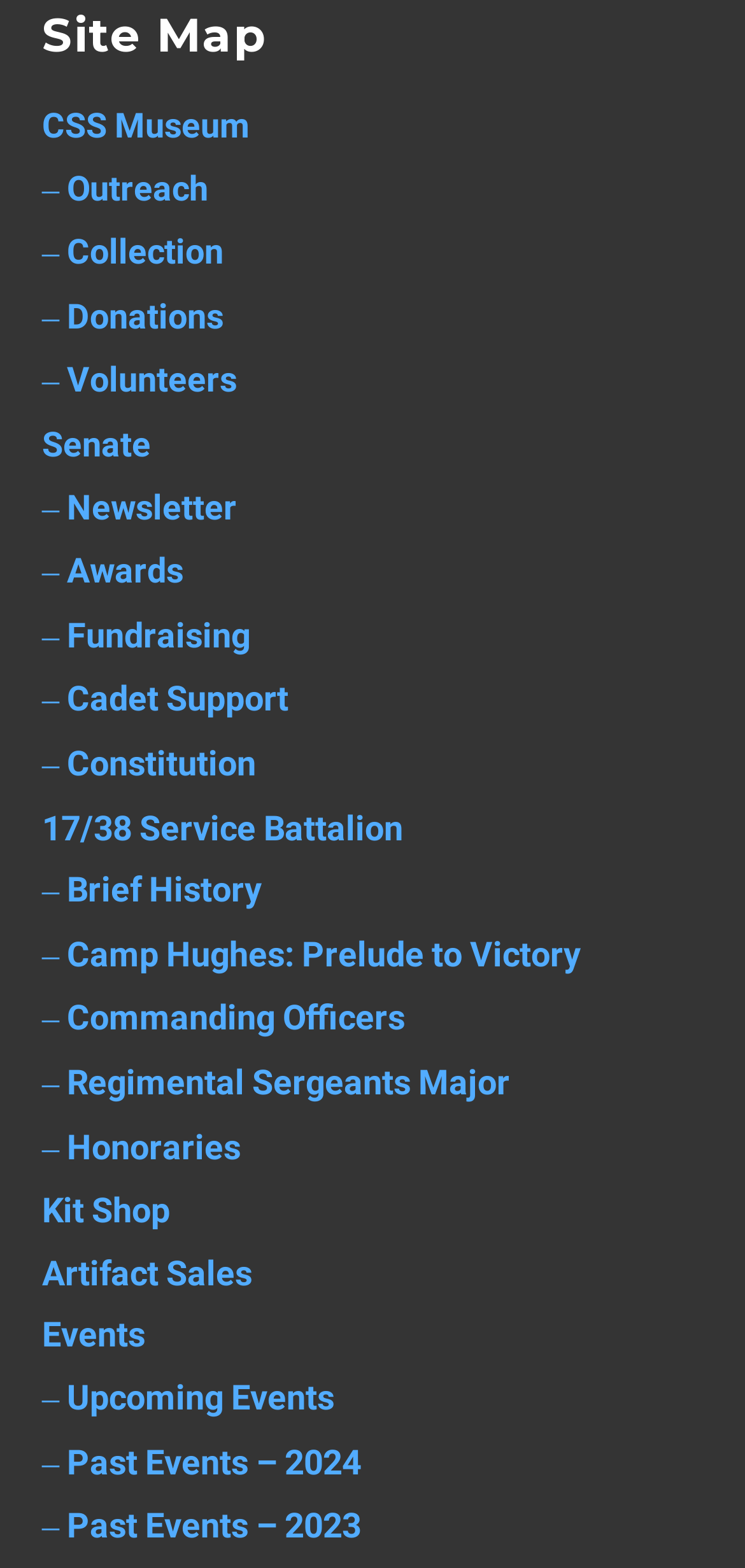Please identify the bounding box coordinates of the element's region that I should click in order to complete the following instruction: "view Collection". The bounding box coordinates consist of four float numbers between 0 and 1, i.e., [left, top, right, bottom].

[0.056, 0.148, 0.3, 0.173]